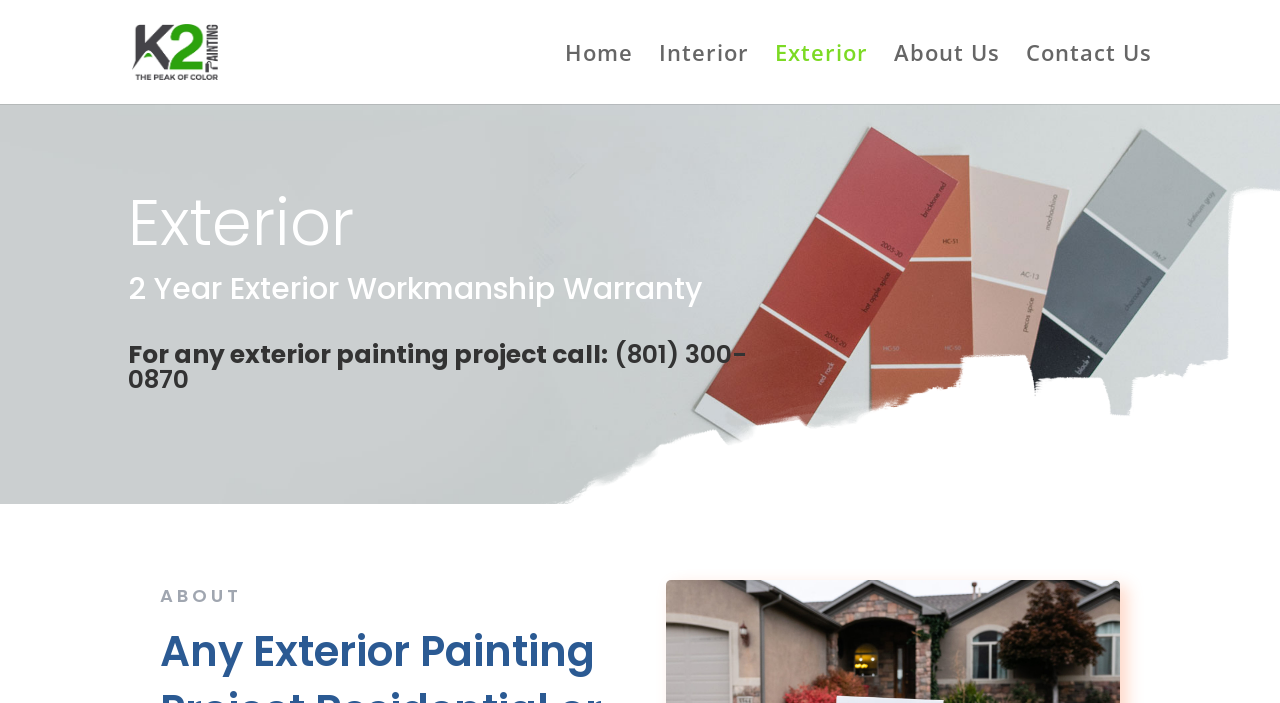What is the warranty period for exterior workmanship?
Based on the visual information, provide a detailed and comprehensive answer.

The warranty period can be found in the heading that says '2 Year Exterior Workmanship Warranty'. This heading is located in the middle of the webpage, above the phone number.